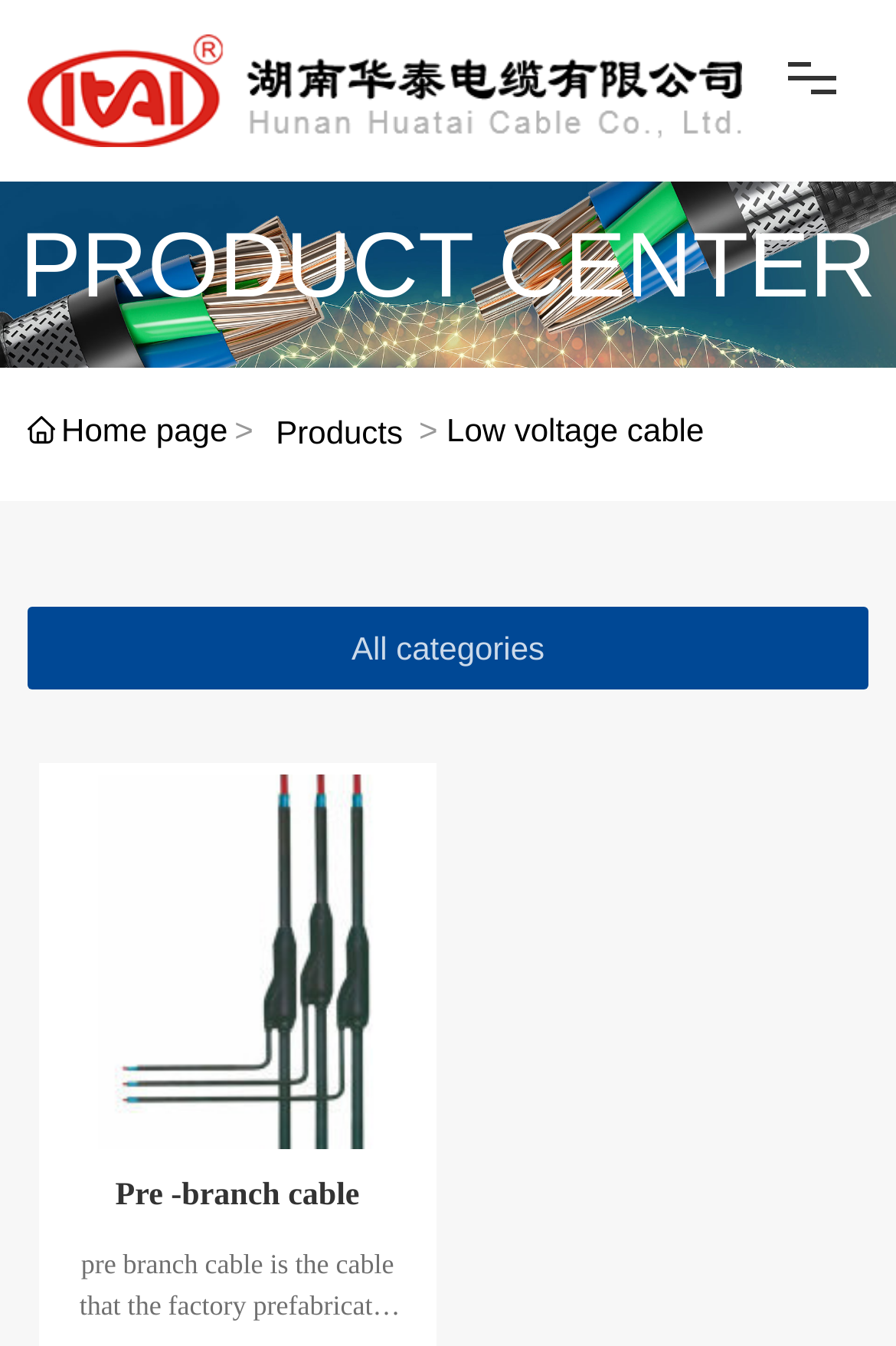What is the company name?
Answer briefly with a single word or phrase based on the image.

Huatai